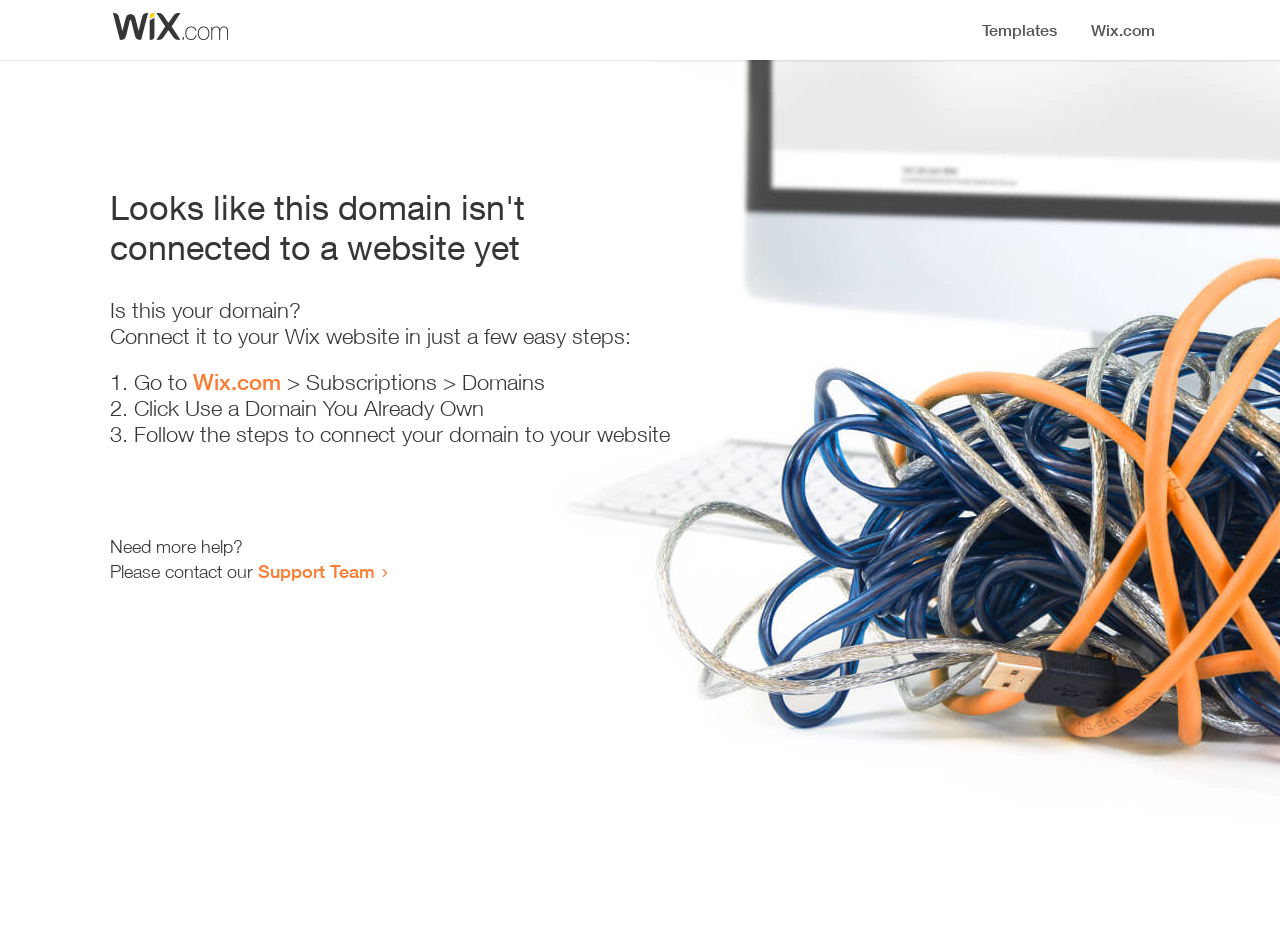Where can I get more help?
Please provide a full and detailed response to the question.

The webpage provides a link to the 'Support Team' for users who need more help, which is located at the bottom of the page.